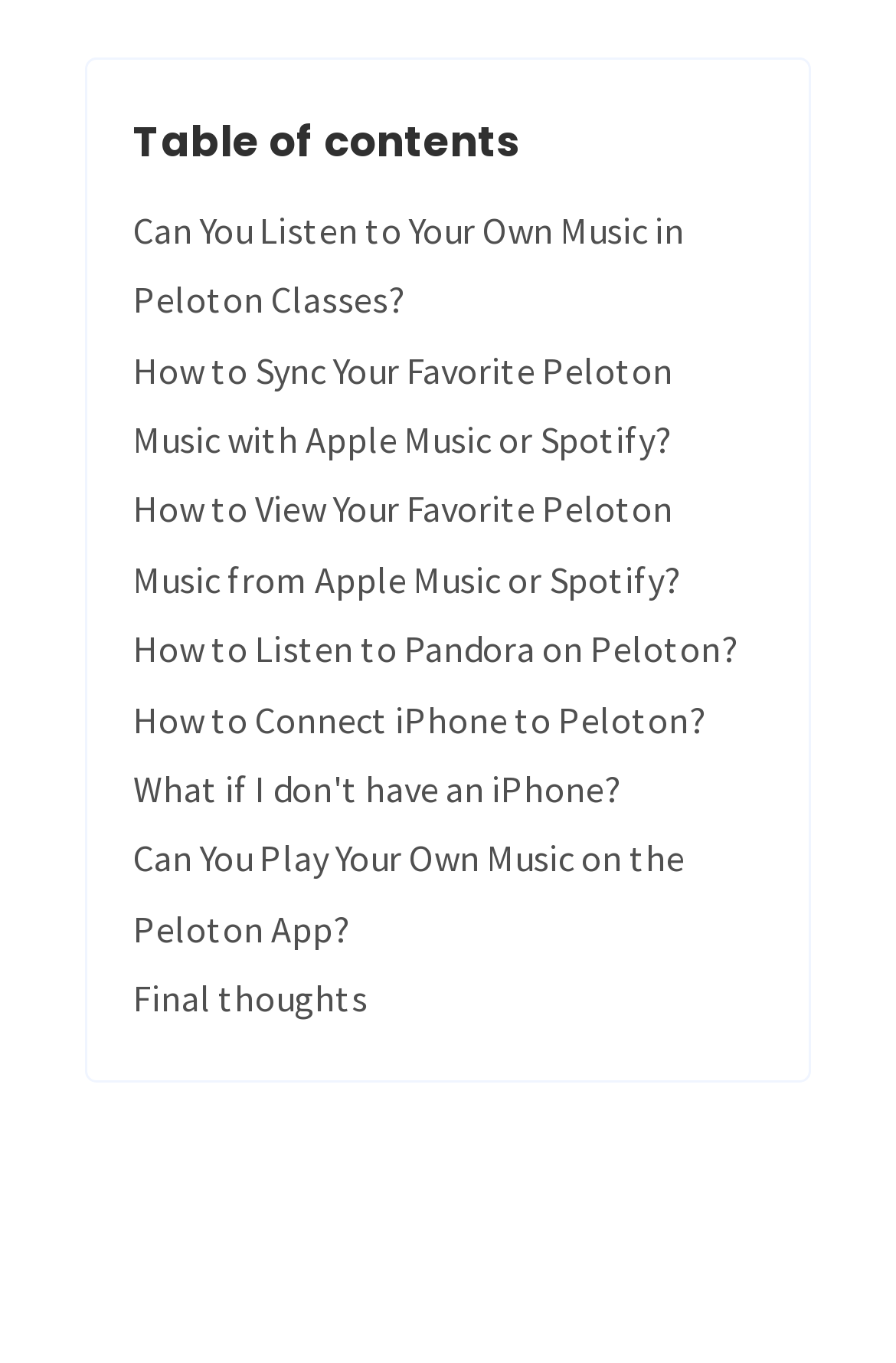Highlight the bounding box coordinates of the element you need to click to perform the following instruction: "Learn about playing own music on the Peloton App."

[0.149, 0.613, 0.764, 0.698]